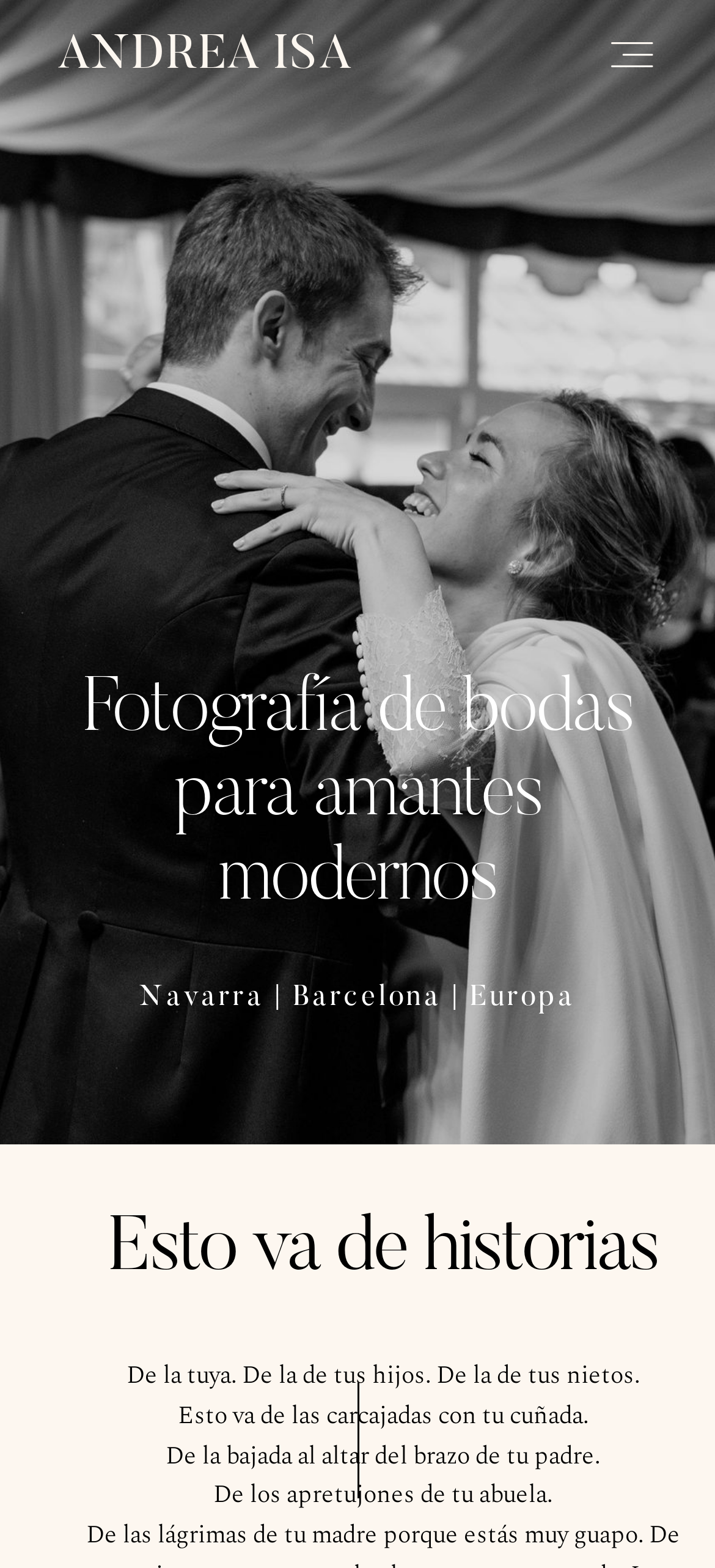Utilize the details in the image to give a detailed response to the question: What is the theme of the photographer's work?

The theme of the photographer's work is storytelling, which can be inferred from the heading 'Esto va de historias' and the subsequent StaticTexts that describe the stories being told through the photographs.